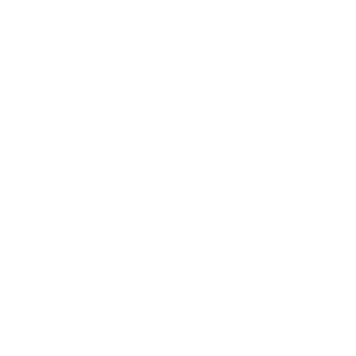Elaborate on all the key elements and details present in the image.

This image showcases the "Single-Layer Leather Rifle Belt," a durable and versatile accessory designed for practical use. Crafted from high-quality leather, this belt exemplifies rugged style and functionality, making it an ideal choice for hunters, outdoor enthusiasts, or anyone in need of a reliable belt. The description indicates that it is available for purchase at a price of 13€. As noted, the product is currently in stock, allowing for immediate acquisition. The image is prominently displayed in the product section, highlighting its significance in the catalog.